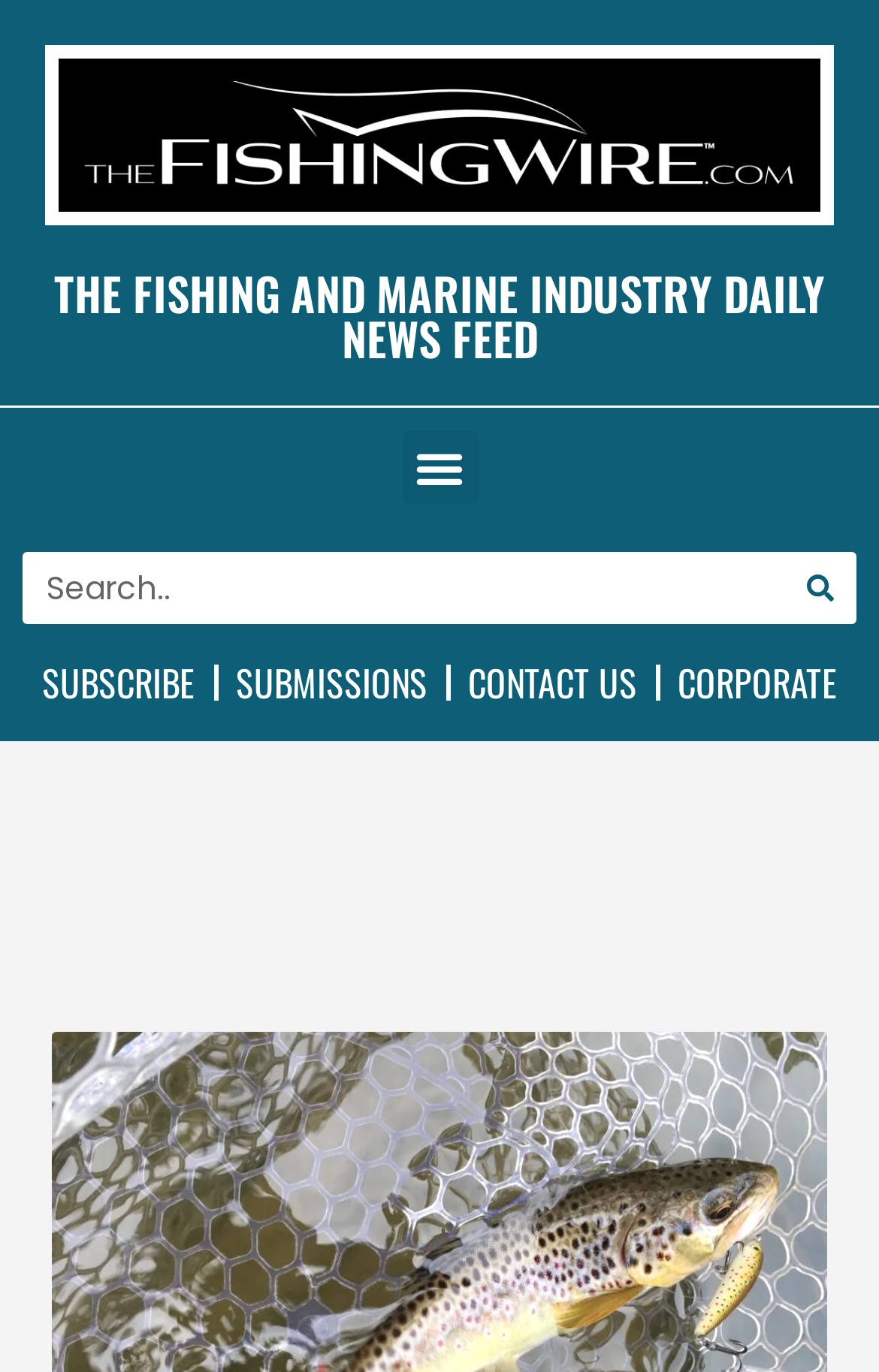Identify the coordinates of the bounding box for the element described below: "parent_node: Search name="s" placeholder="Search.."". Return the coordinates as four float numbers between 0 and 1: [left, top, right, bottom].

[0.026, 0.403, 0.892, 0.456]